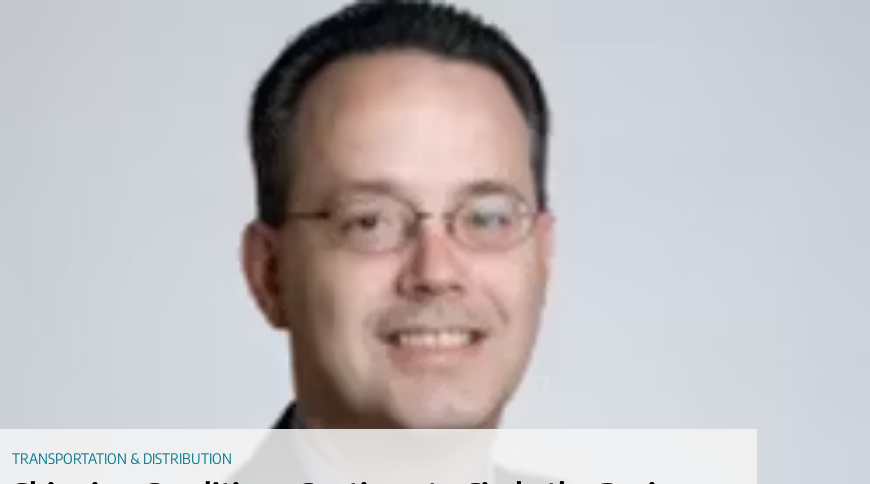Give a detailed explanation of what is happening in the image.

The image features a professional headshot of an individual smiling confidently, positioned against a plain background that enhances their appearance. This visual is part of an article titled "Shipping Conditions Continue to Circle the Drain," which falls under the category of Transportation & Distribution. The featured person, holding a leadership role, seems to embody expertise relevant to the logistics and transportation sectors. This image is connected to insights or commentary on current shipping conditions and industry challenges. The article offers readers a detailed perspective on trends influencing freight transport and shipping efficacy in the market.